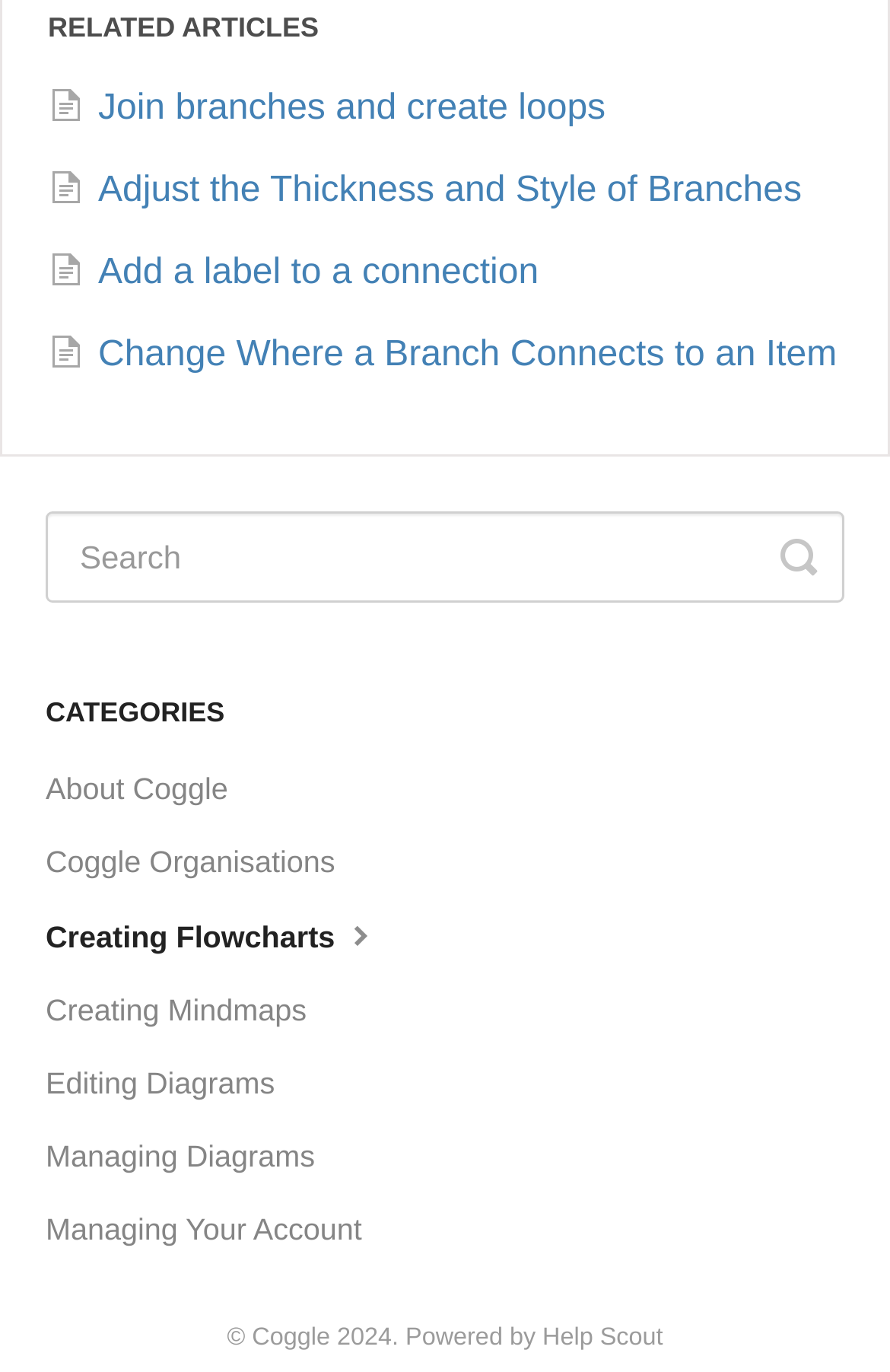Find the bounding box coordinates of the clickable element required to execute the following instruction: "Create a flowchart". Provide the coordinates as four float numbers between 0 and 1, i.e., [left, top, right, bottom].

[0.051, 0.656, 0.47, 0.711]